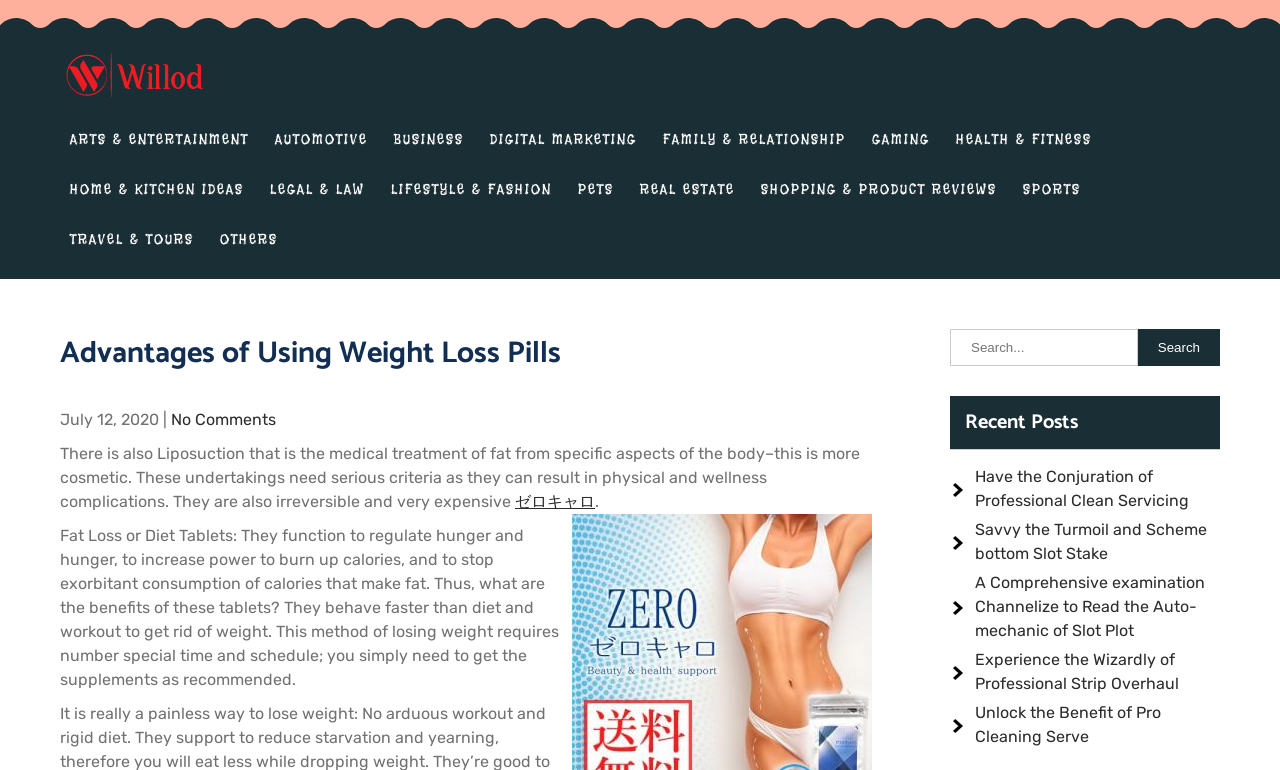Please determine the bounding box coordinates for the UI element described here. Use the format (top-left x, top-left y, bottom-right x, bottom-right y) with values bounded between 0 and 1: Arts & Entertainment

[0.047, 0.148, 0.202, 0.213]